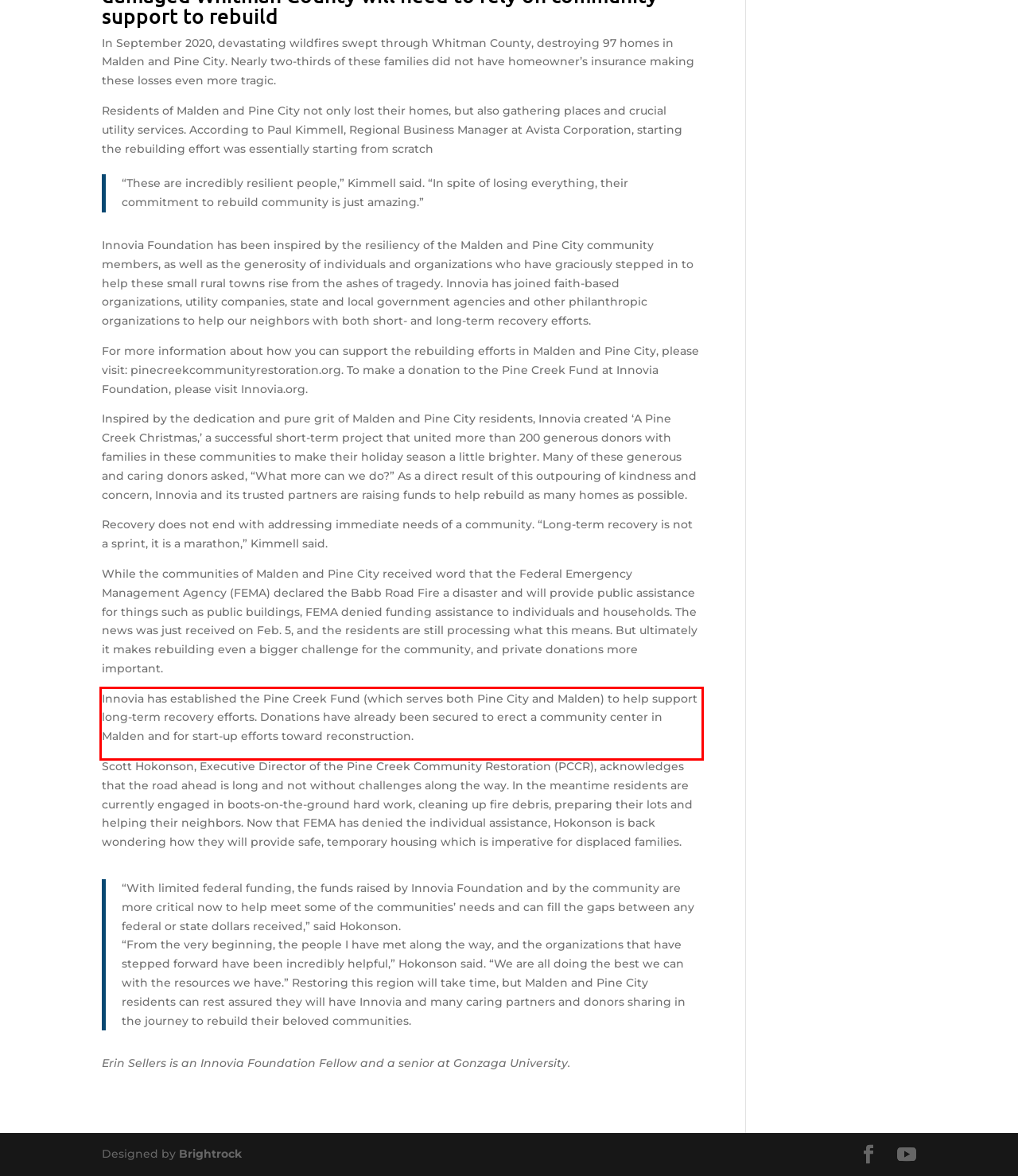Please perform OCR on the text content within the red bounding box that is highlighted in the provided webpage screenshot.

Innovia has established the Pine Creek Fund (which serves both Pine City and Malden) to help support long-term recovery efforts. Donations have already been secured to erect a community center in Malden and for start-up efforts toward reconstruction.